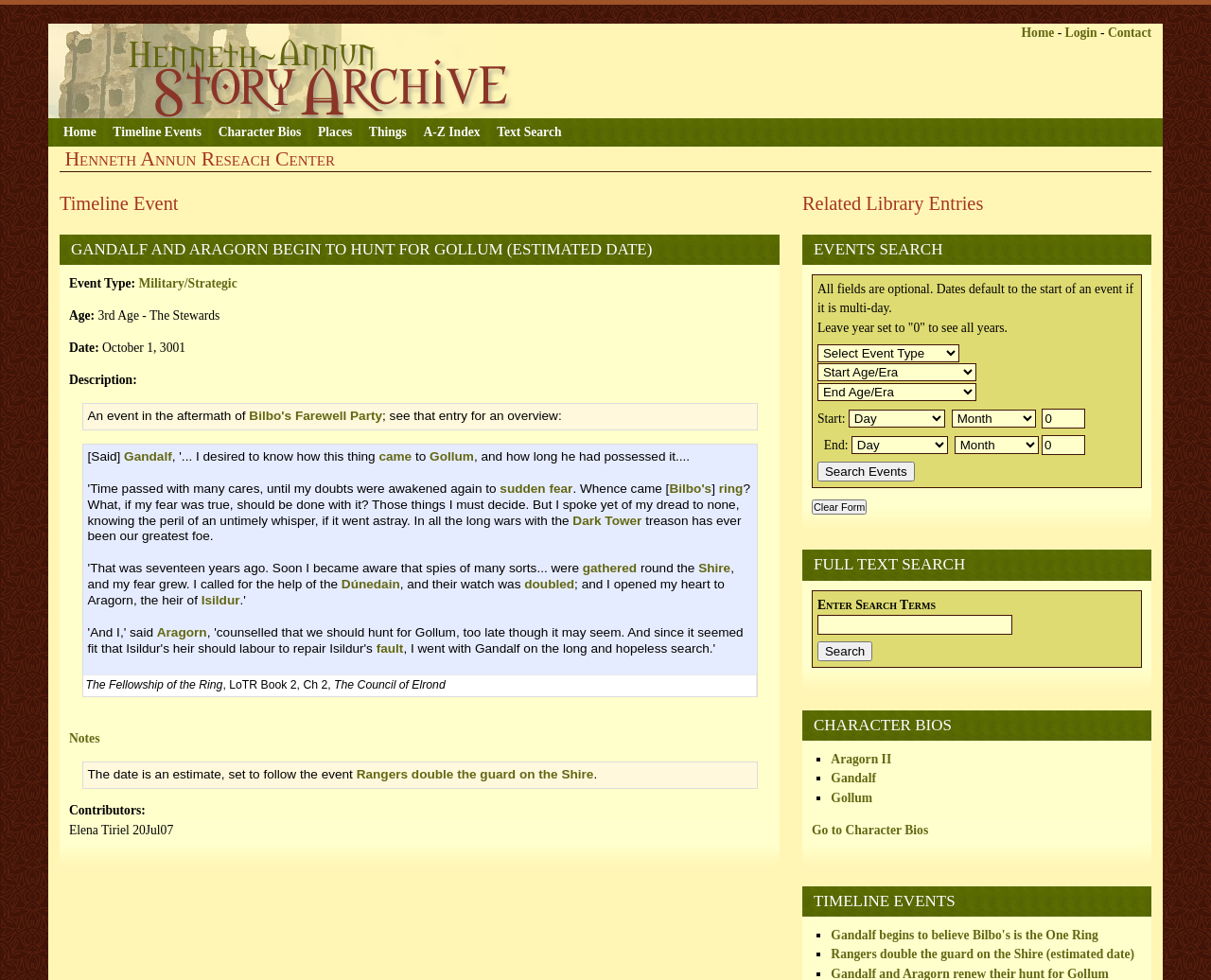Find and indicate the bounding box coordinates of the region you should select to follow the given instruction: "Click on the 'Aragorn' link".

[0.129, 0.638, 0.171, 0.653]